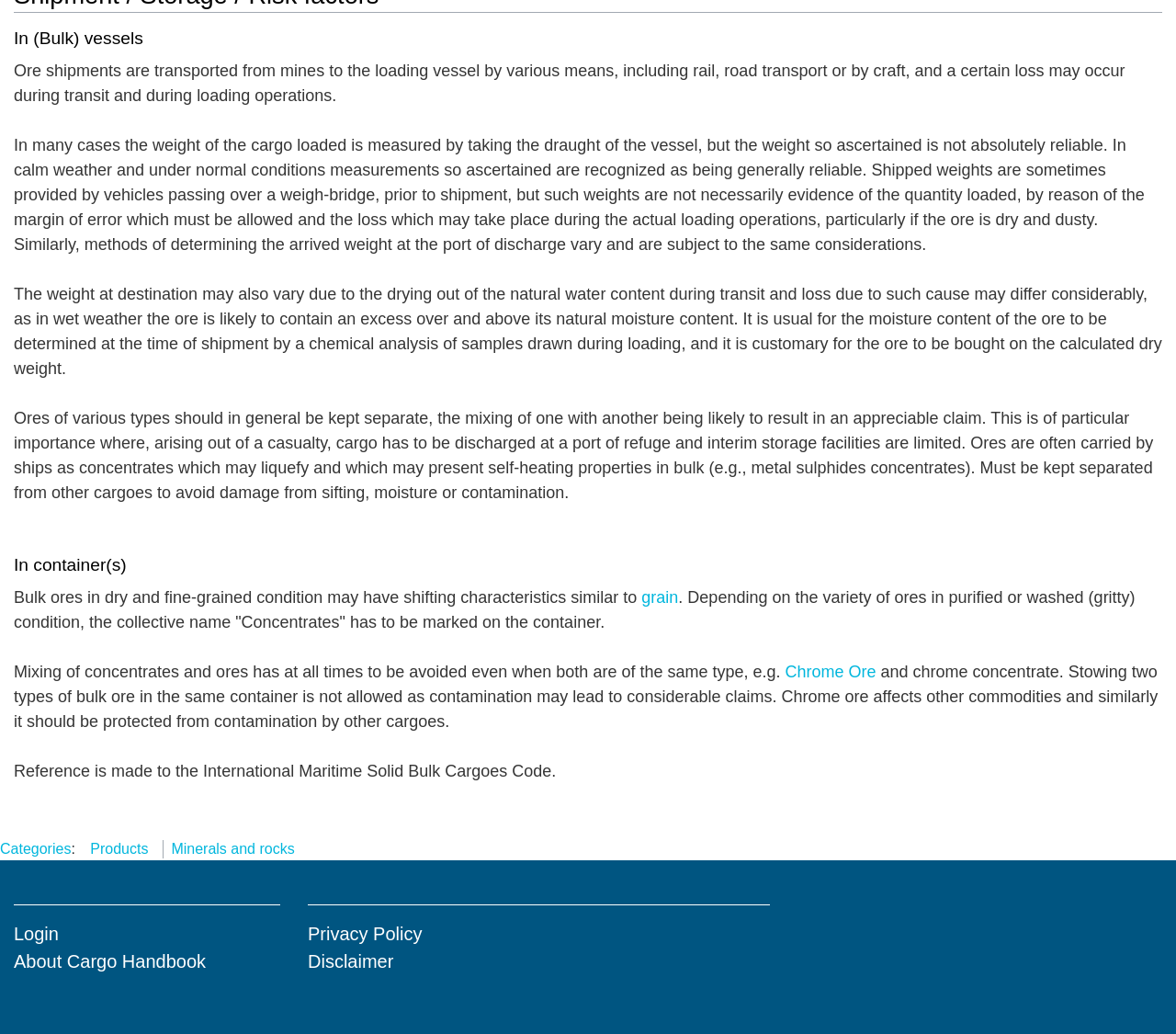Why should ores of different types be kept separate?
Using the image as a reference, give a one-word or short phrase answer.

To avoid claims